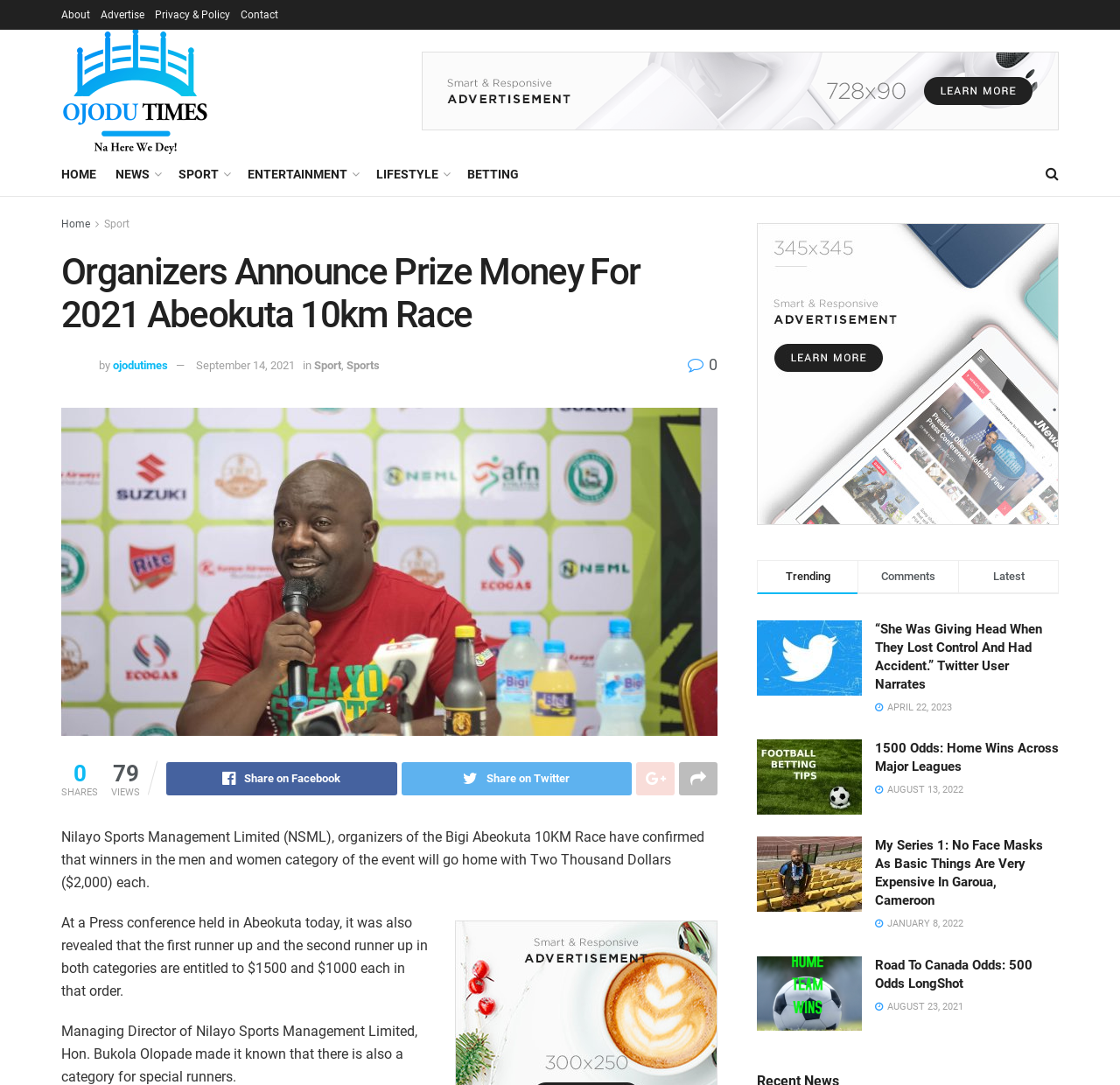What is the category for special runners?
Give a single word or phrase as your answer by examining the image.

Not specified